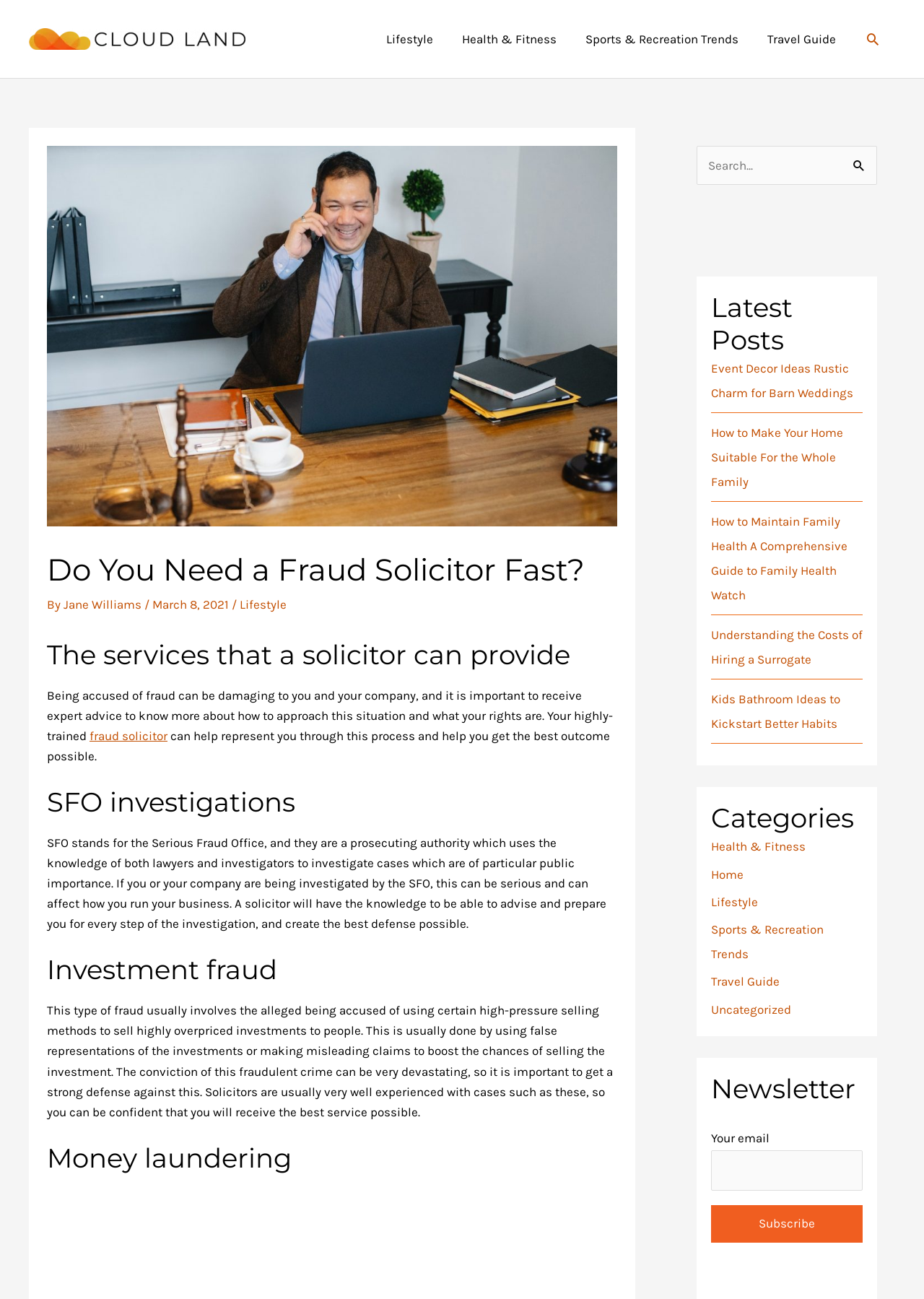Please locate the bounding box coordinates of the element that needs to be clicked to achieve the following instruction: "Enter text in the search box". The coordinates should be four float numbers between 0 and 1, i.e., [left, top, right, bottom].

[0.754, 0.112, 0.949, 0.142]